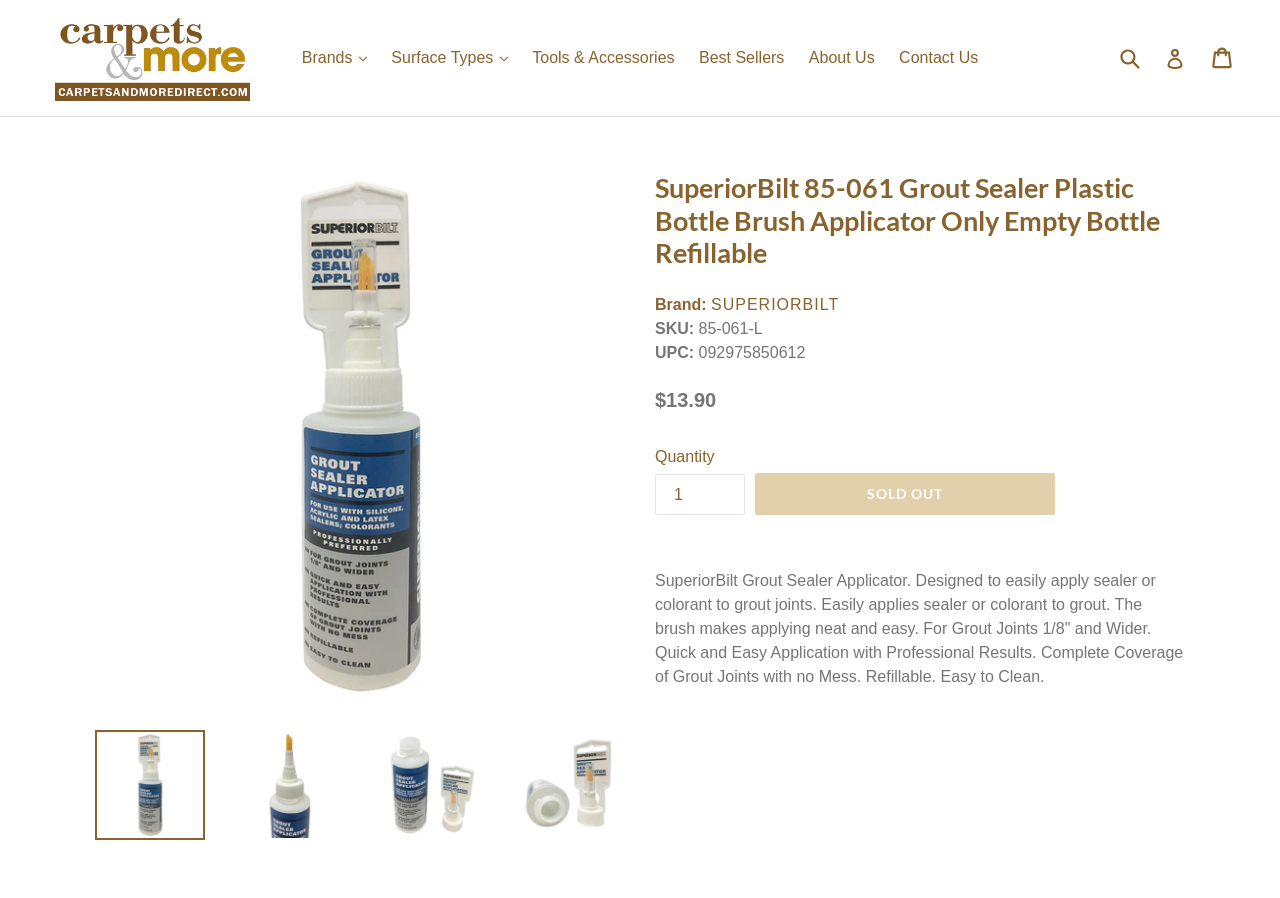What is the purpose of the product?
Based on the visual content, answer with a single word or a brief phrase.

Apply sealer or colorant to grout joints